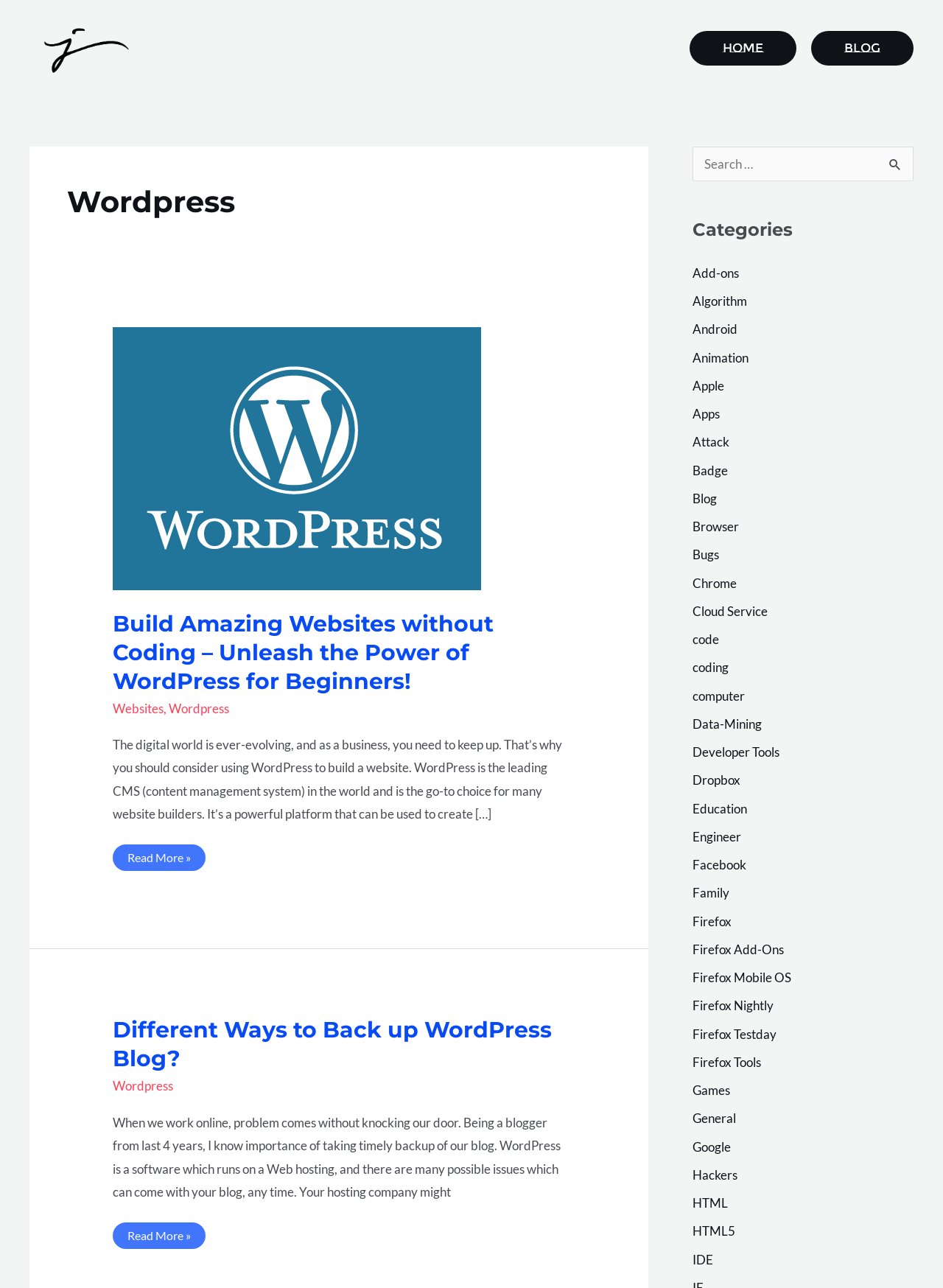Explain in detail what is displayed on the webpage.

The webpage is a blog archive page, titled "Wordpress Archives - Jayakumar Sadhasivam || Educator – Researcher – Coder". At the top, there is a header section with a logo image and a link to the homepage. Below the header, there are three main sections: a navigation menu, a list of blog posts, and a sidebar.

The navigation menu is located at the top right corner of the page and contains links to "Home" and "Blog". The list of blog posts takes up most of the page's content area and displays several articles with titles, summaries, and "Read More" links. Each article has a heading, a brief description, and a link to the full post.

The first article is titled "Build Amazing Websites without Coding – Unleash the Power of WordPress for Beginners!" and has a summary that discusses the importance of using WordPress for building websites. The second article is titled "Different Ways to Back up WordPress Blog?" and discusses the importance of backing up WordPress blogs.

The sidebar is located at the right side of the page and contains a search box, a list of categories, and a few links. The search box allows users to search for specific content on the blog. The list of categories is extensive, with over 40 links to different topics, including "Add-ons", "Algorithm", "Android", and many more.